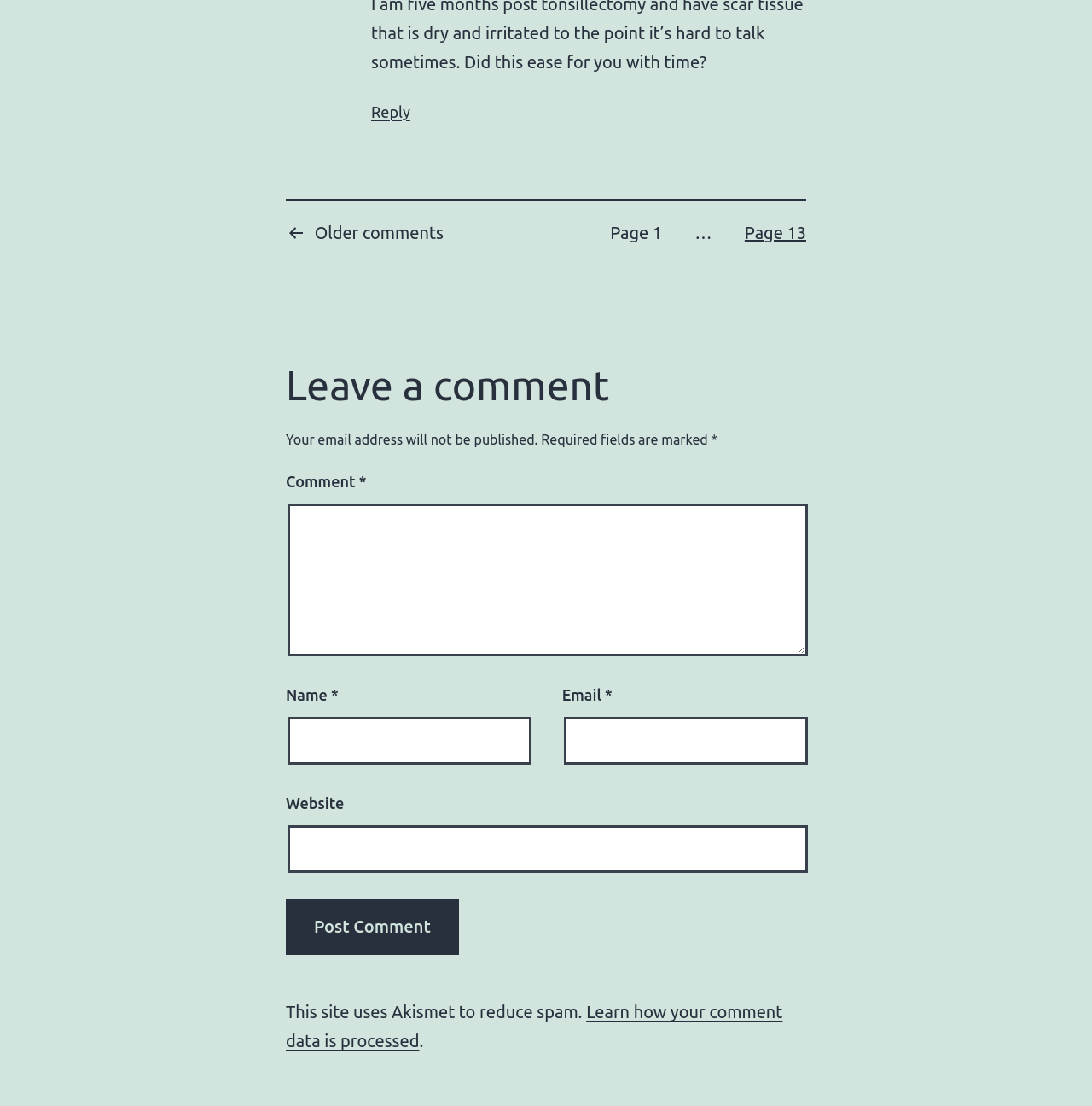Show the bounding box coordinates for the HTML element described as: "Home".

None